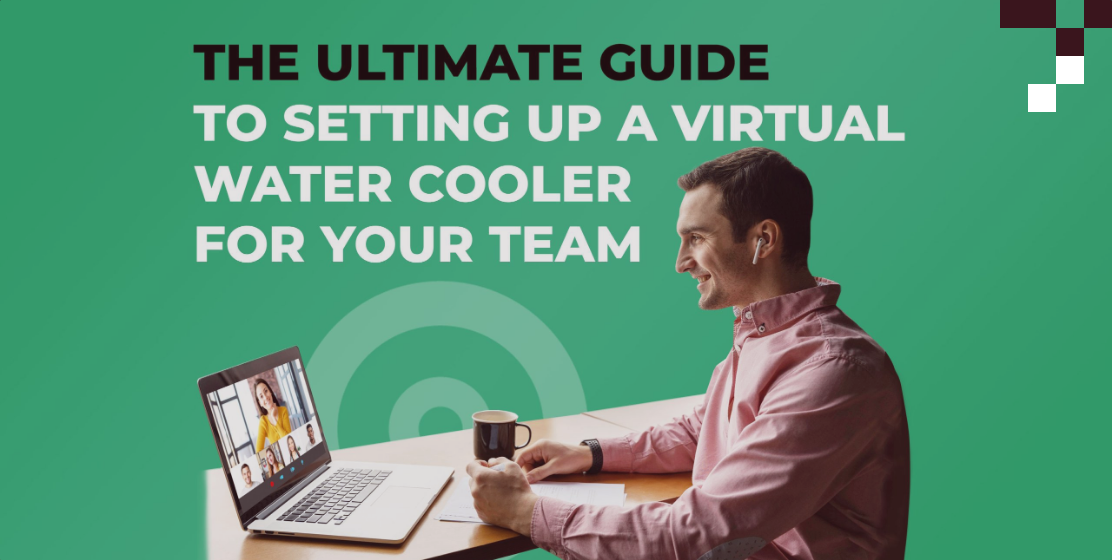What is the color of the background?
Look at the image and construct a detailed response to the question.

The caption explicitly states that the background is a vibrant green, which creates a lively and dynamic atmosphere.